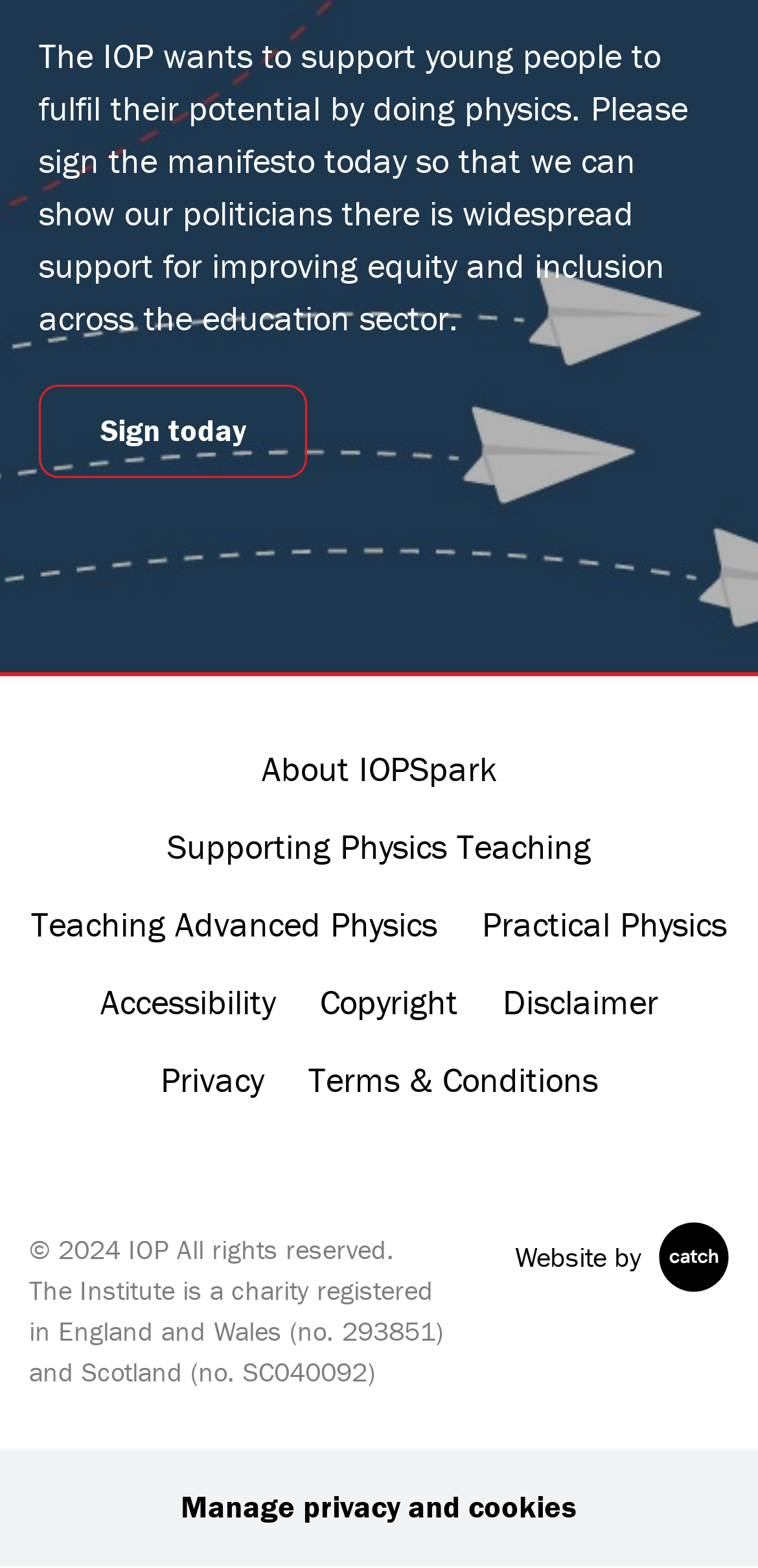Identify the coordinates of the bounding box for the element that must be clicked to accomplish the instruction: "Manage privacy and cookies".

[0.0, 0.924, 1.0, 0.998]